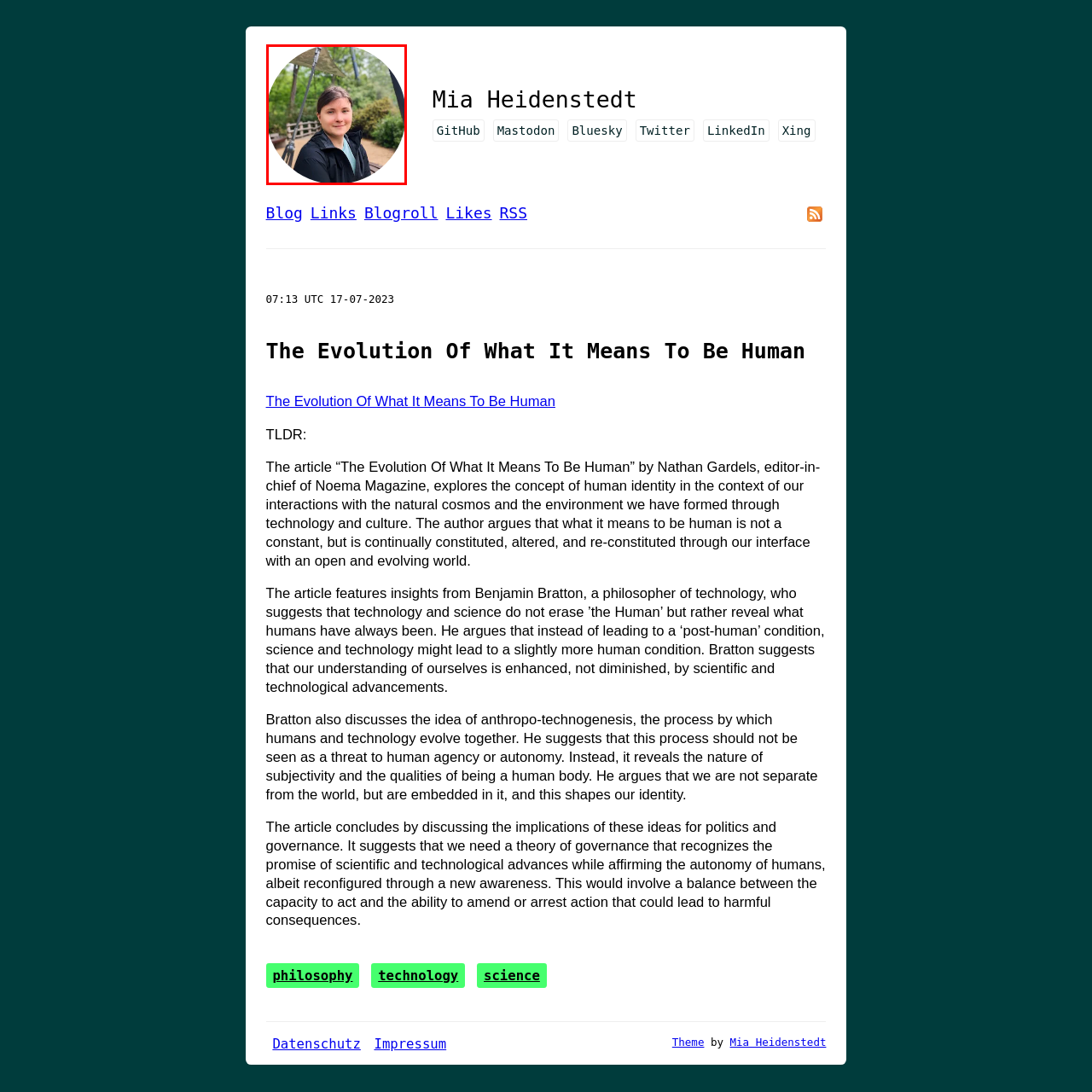Explain in detail what is depicted in the image enclosed by the red boundary.

This header image features a portrait of Mia Heidenstedt, who is presented in a circular crop. She is seated outdoors, surrounded by lush greenery that complements the serene environment. Mia is dressed in a black jacket, giving her a casual yet polished appearance, with her hair pulled back. The setting suggests a peaceful day, possibly in a park or garden, where she is engaged in thought or reflecting on her work. This image captures her approachable demeanor and connection to nature, aligning with the themes explored in the article "The Evolution Of What It Means To Be Human,” which discusses human identity, technology, and our relationship with the environment.